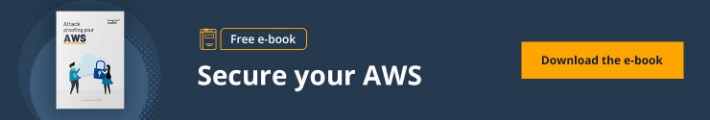What is the purpose of the e-book?
Please provide a full and detailed response to the question.

The caption states that the e-book is aimed at helping users protect their Amazon Web Services (AWS) environments, implying that the purpose of the e-book is to provide guidance on AWS security practices.